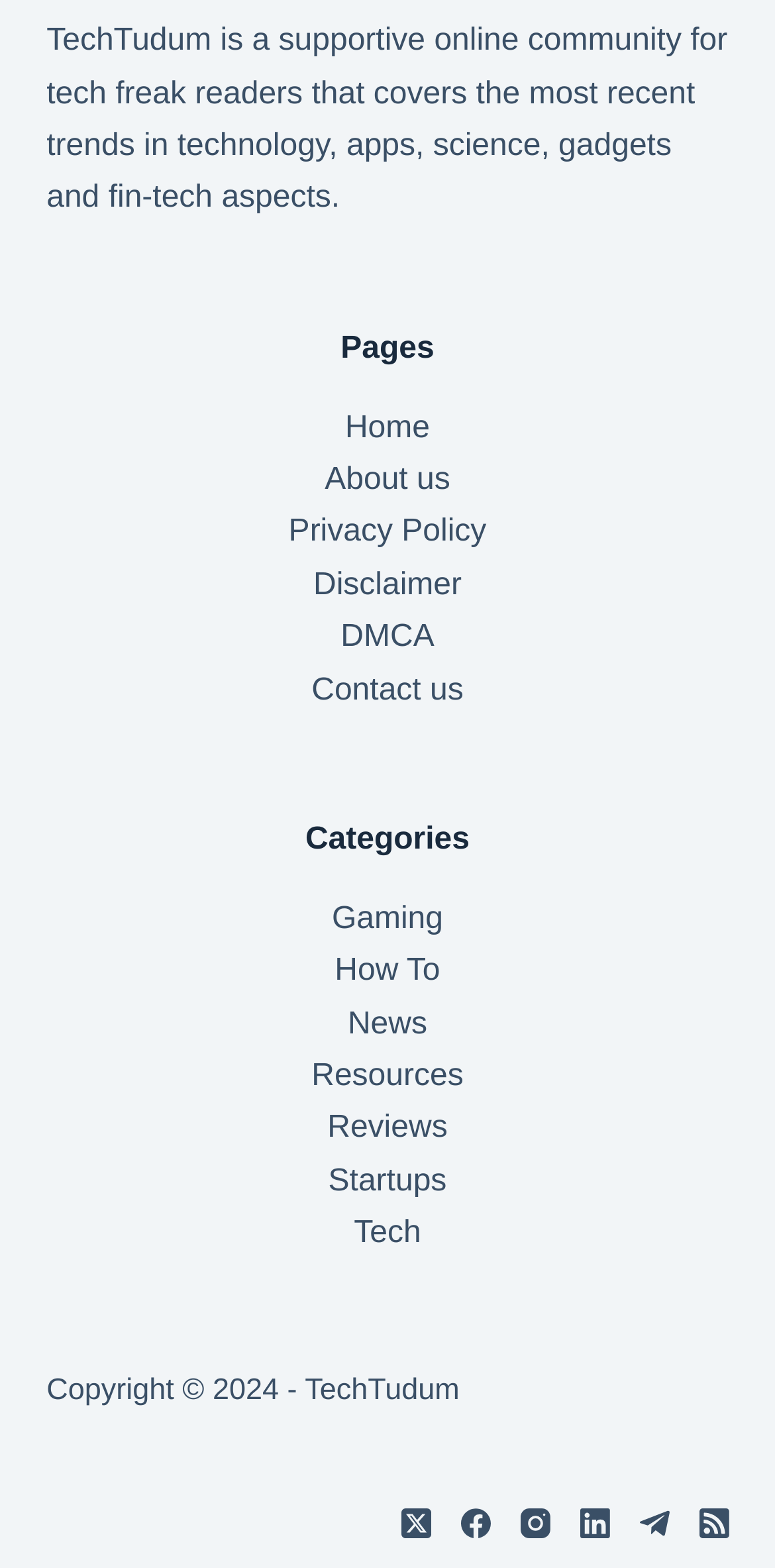Determine the bounding box coordinates of the clickable element to achieve the following action: 'contact us'. Provide the coordinates as four float values between 0 and 1, formatted as [left, top, right, bottom].

[0.402, 0.429, 0.598, 0.451]